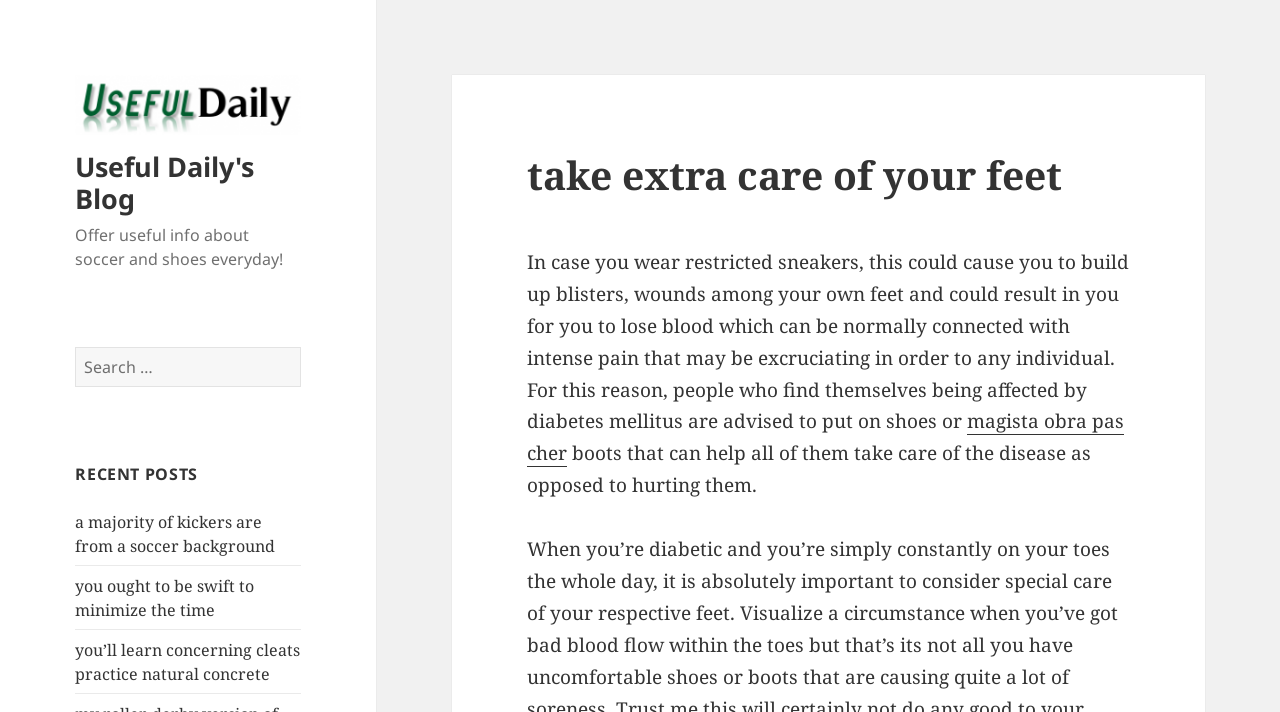Show the bounding box coordinates of the element that should be clicked to complete the task: "Learn about taking care of feet".

[0.412, 0.211, 0.882, 0.279]